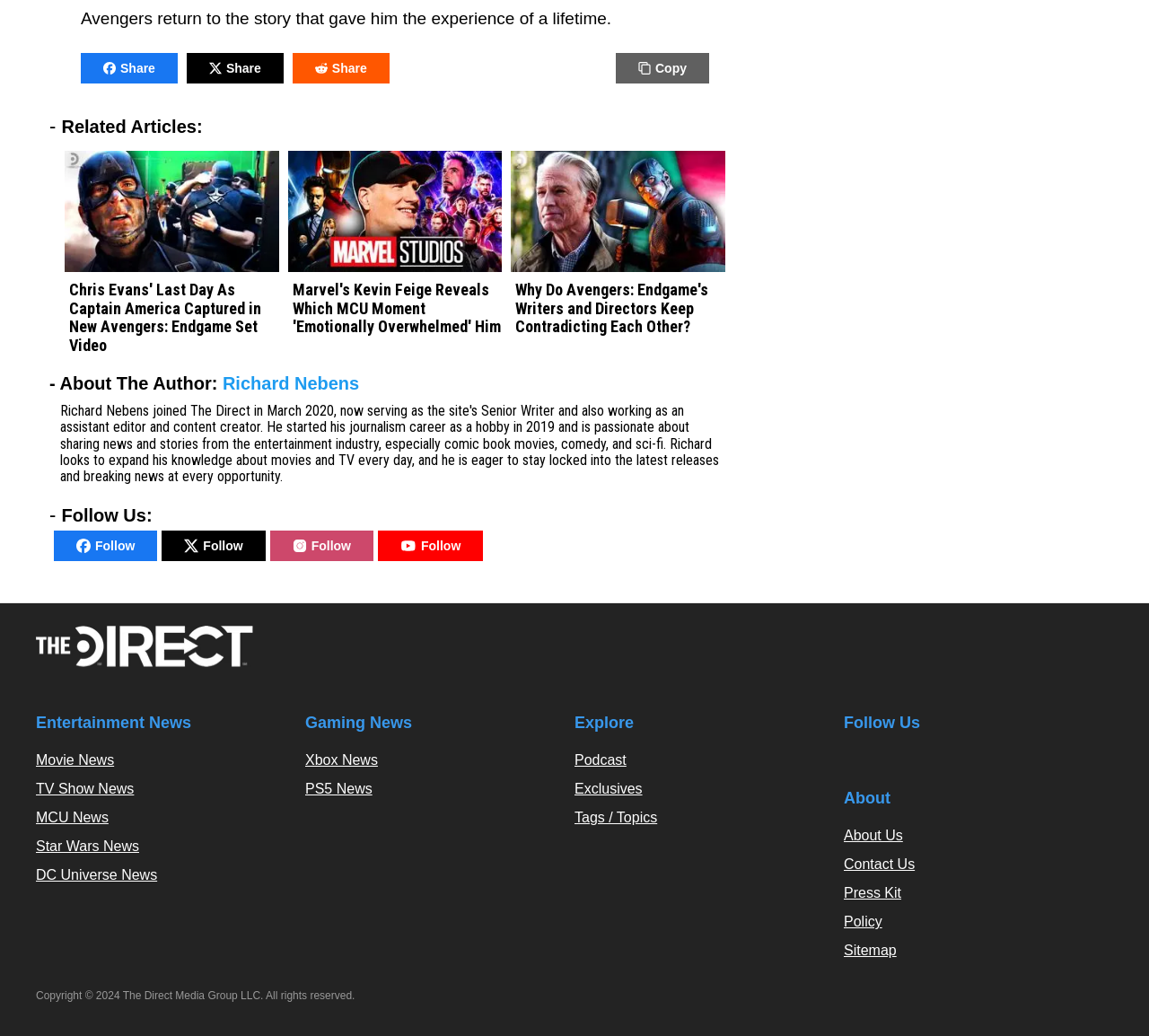Locate the bounding box coordinates of the region to be clicked to comply with the following instruction: "Click on the 'Stake ETH by StakingFarm' link". The coordinates must be four float numbers between 0 and 1, in the form [left, top, right, bottom].

None